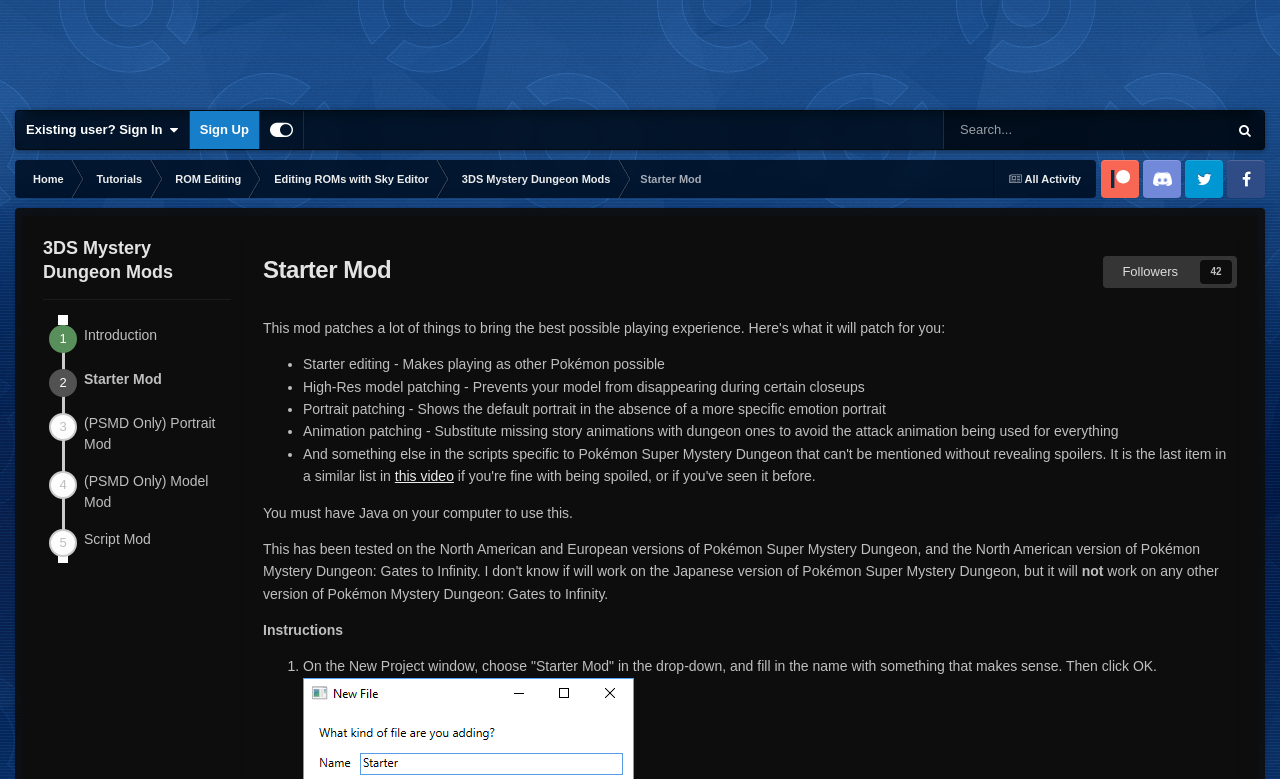Provide the bounding box coordinates of the section that needs to be clicked to accomplish the following instruction: "Download something."

[0.73, 0.009, 0.834, 0.068]